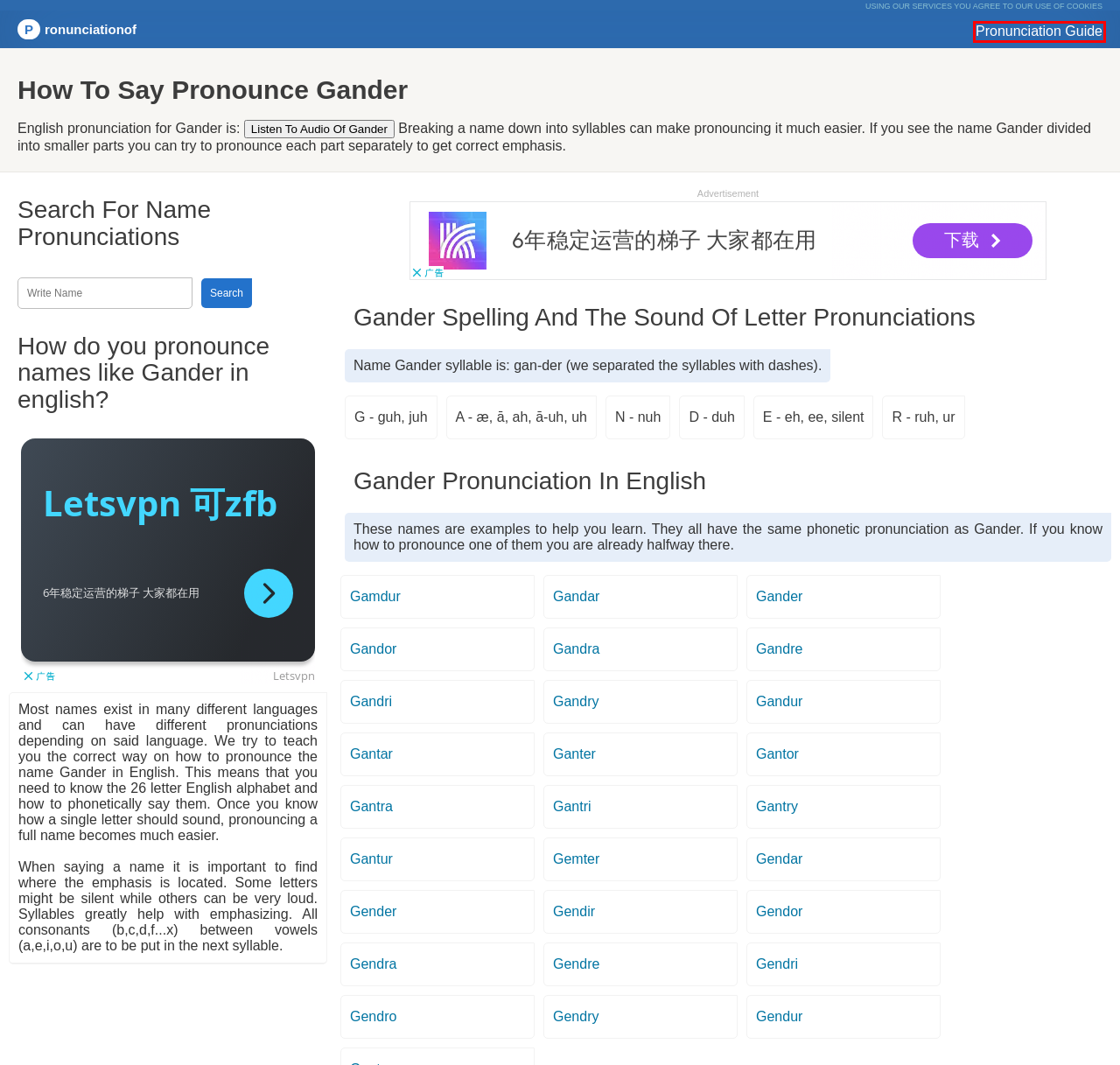With the provided screenshot showing a webpage and a red bounding box, determine which webpage description best fits the new page that appears after clicking the element inside the red box. Here are the options:
A. Gendur Pronunciation? How To Say Pronounce Gendur
B. Gendro Pronunciation? How To Say Pronounce Gendro
C. Gamdur Pronunciation? How To Say Pronounce Gamdur
D. Gandur Pronunciation? How To Say Pronounce Gandur
E. Pronunciation of Names And Words - PronunciationOf
F. How to Pronounce English Words and Names - PronunciationOf
G. Gendri Pronunciation? How To Say Pronounce Gendri
H. Ganter Pronunciation? How To Say Pronounce Ganter

F